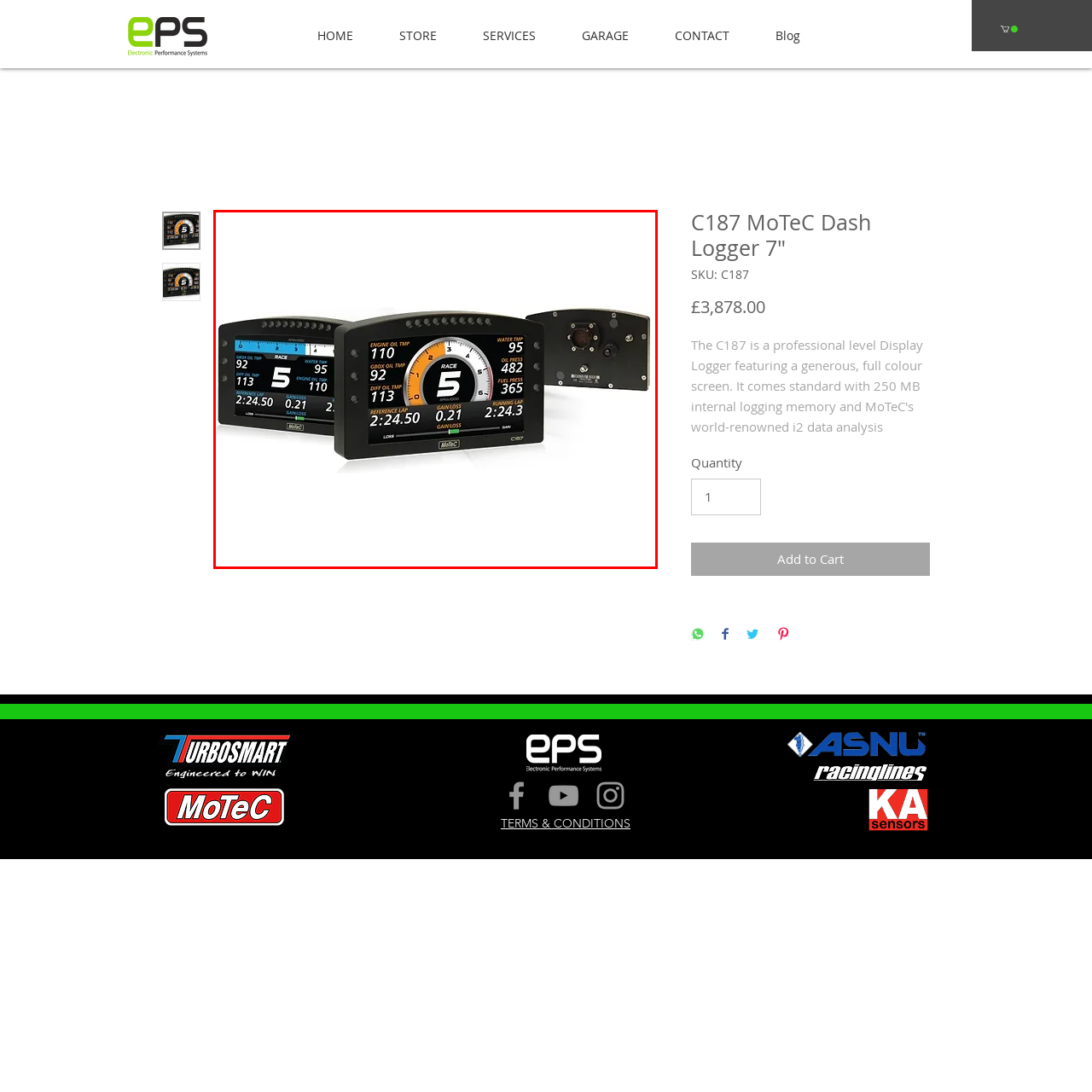Focus on the image encased in the red box and respond to the question with a single word or phrase:
What is the benefit of the anti-reflective screen?

Clear visibility in direct sunlight